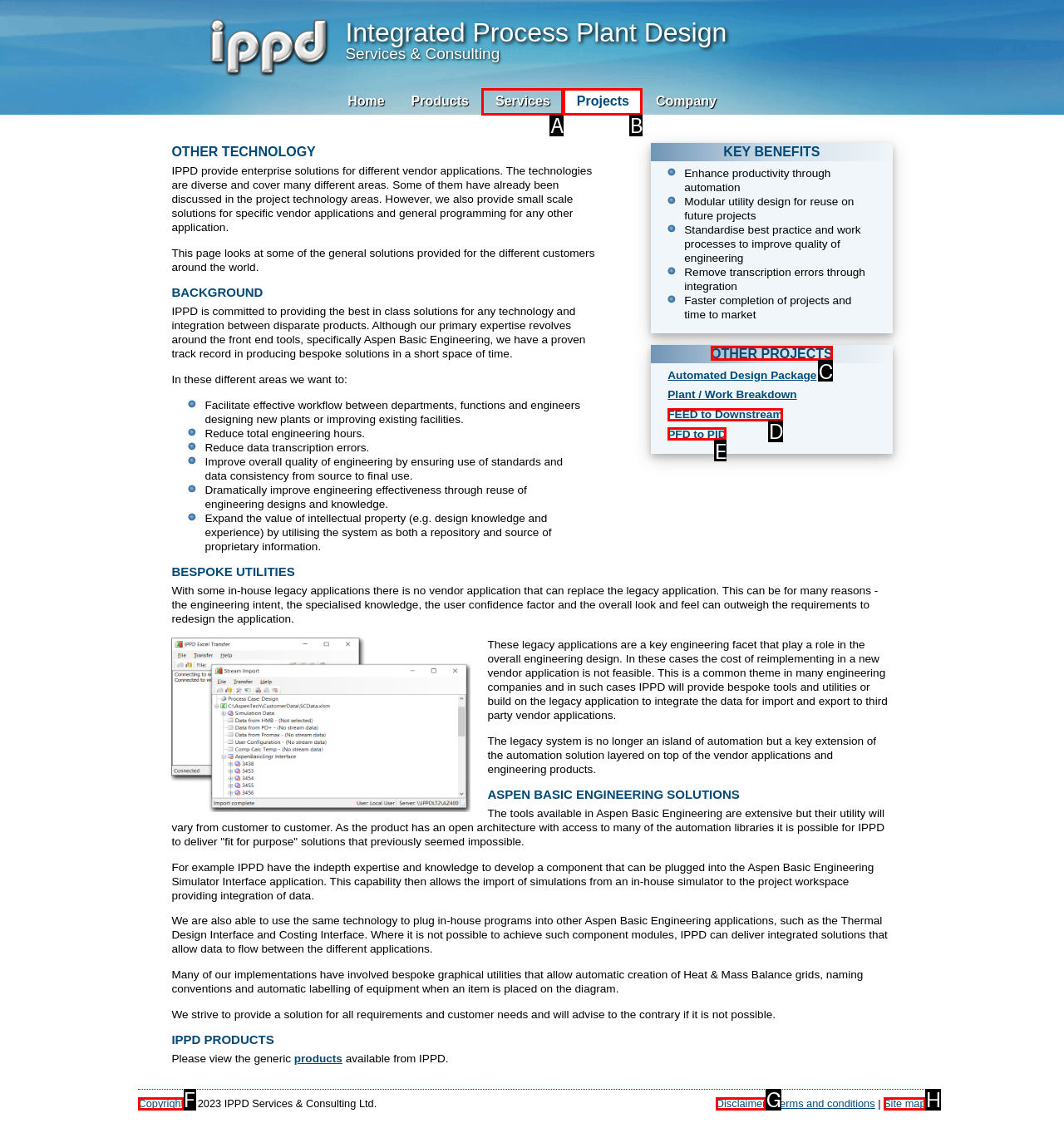Given the description: Projects, choose the HTML element that matches it. Indicate your answer with the letter of the option.

B